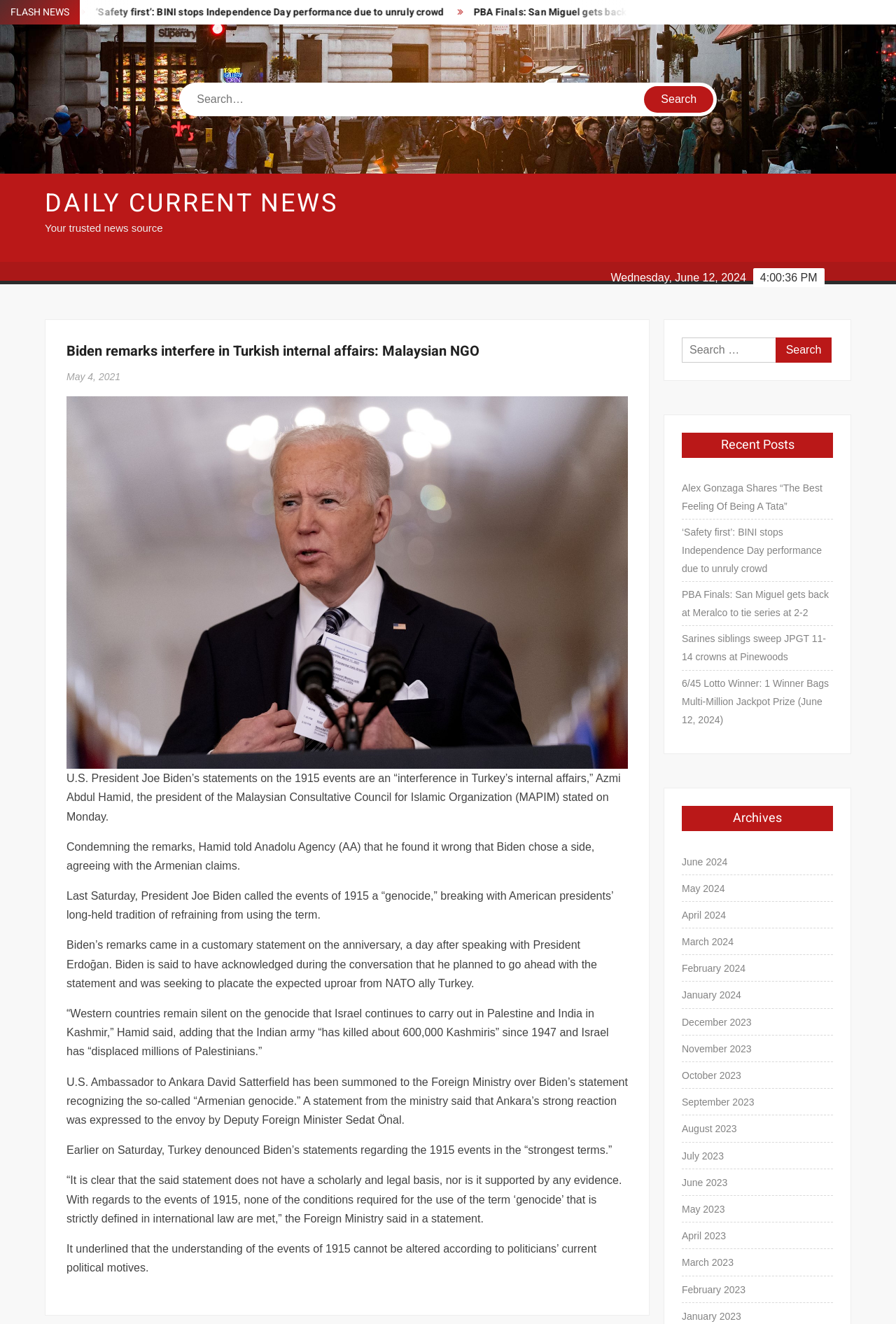Show the bounding box coordinates of the region that should be clicked to follow the instruction: "Search for news."

[0.204, 0.065, 0.718, 0.085]